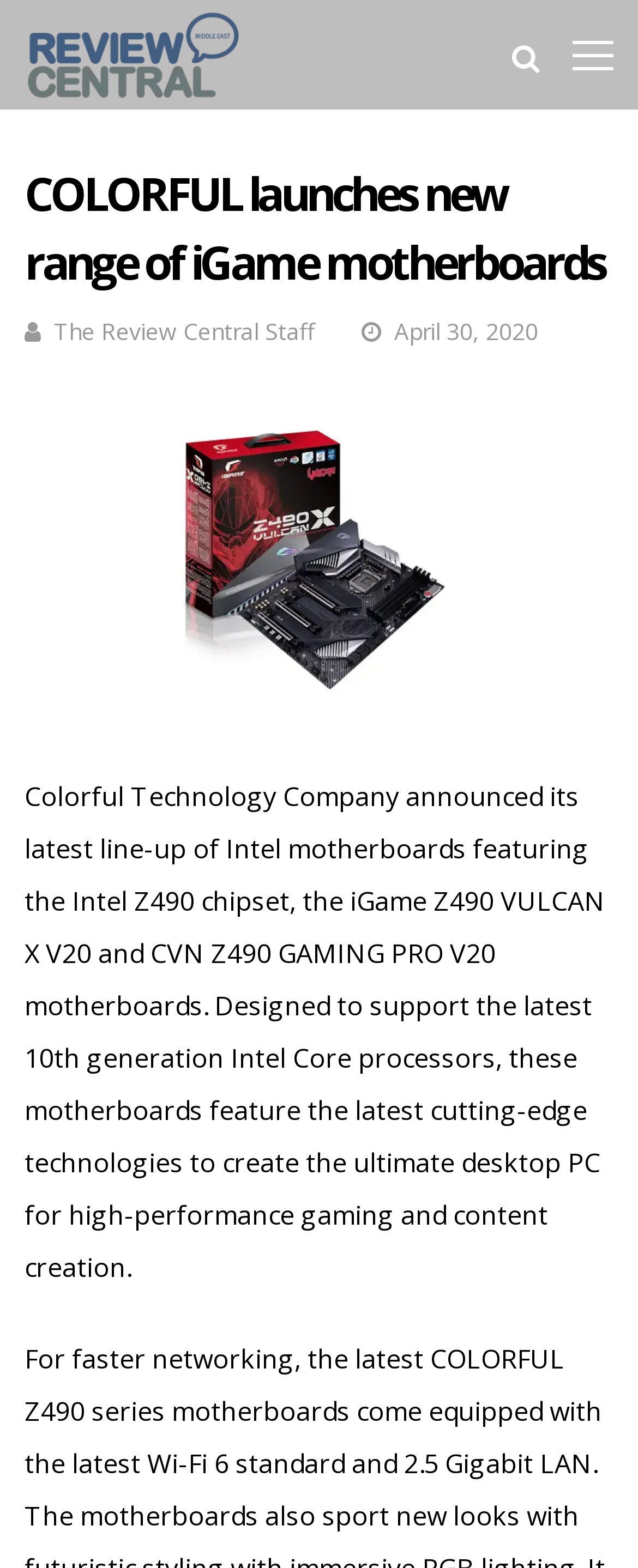Please find and generate the text of the main header of the webpage.

COLORFUL launches new range of iGame motherboards